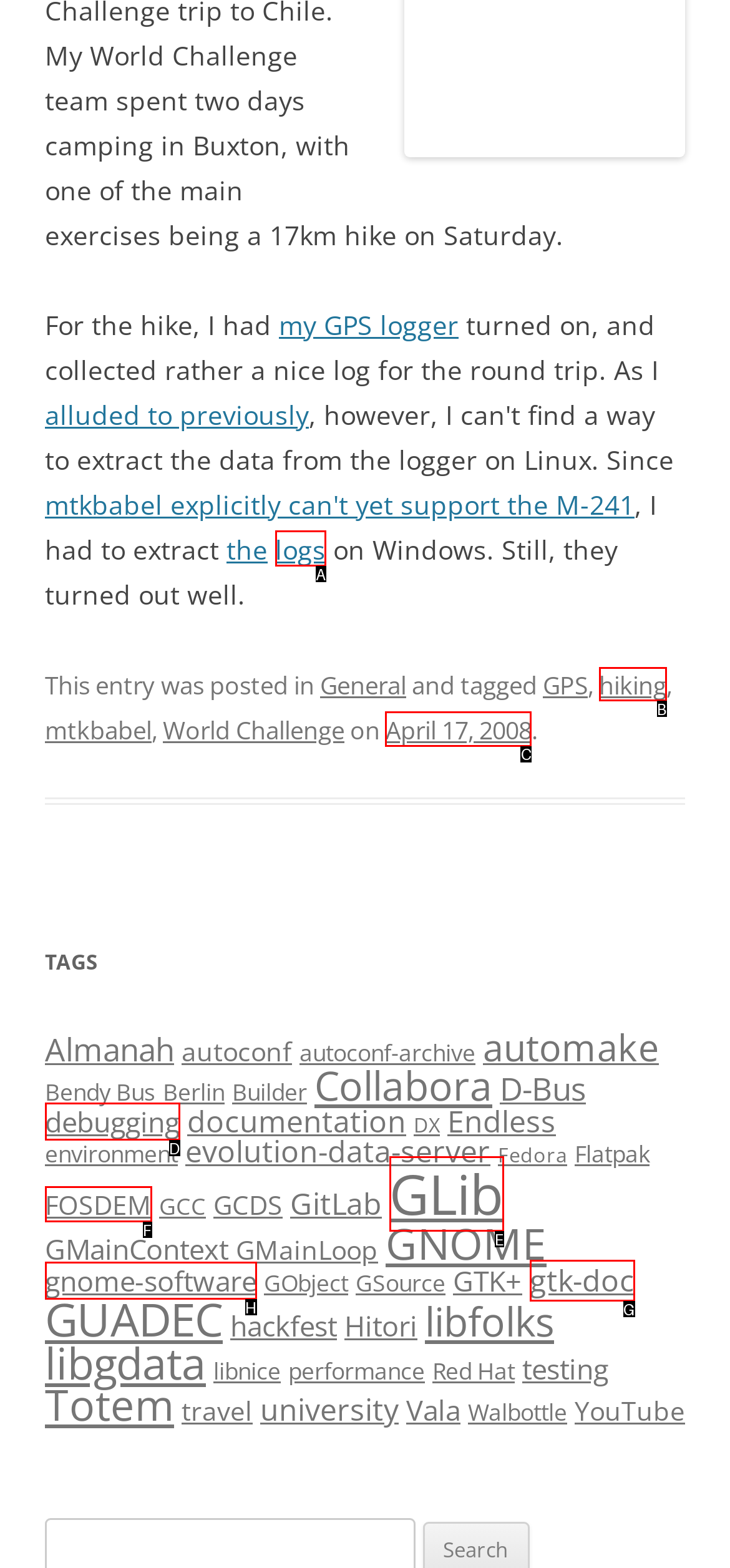Decide which HTML element to click to complete the task: read the post from April 17, 2008 Provide the letter of the appropriate option.

C